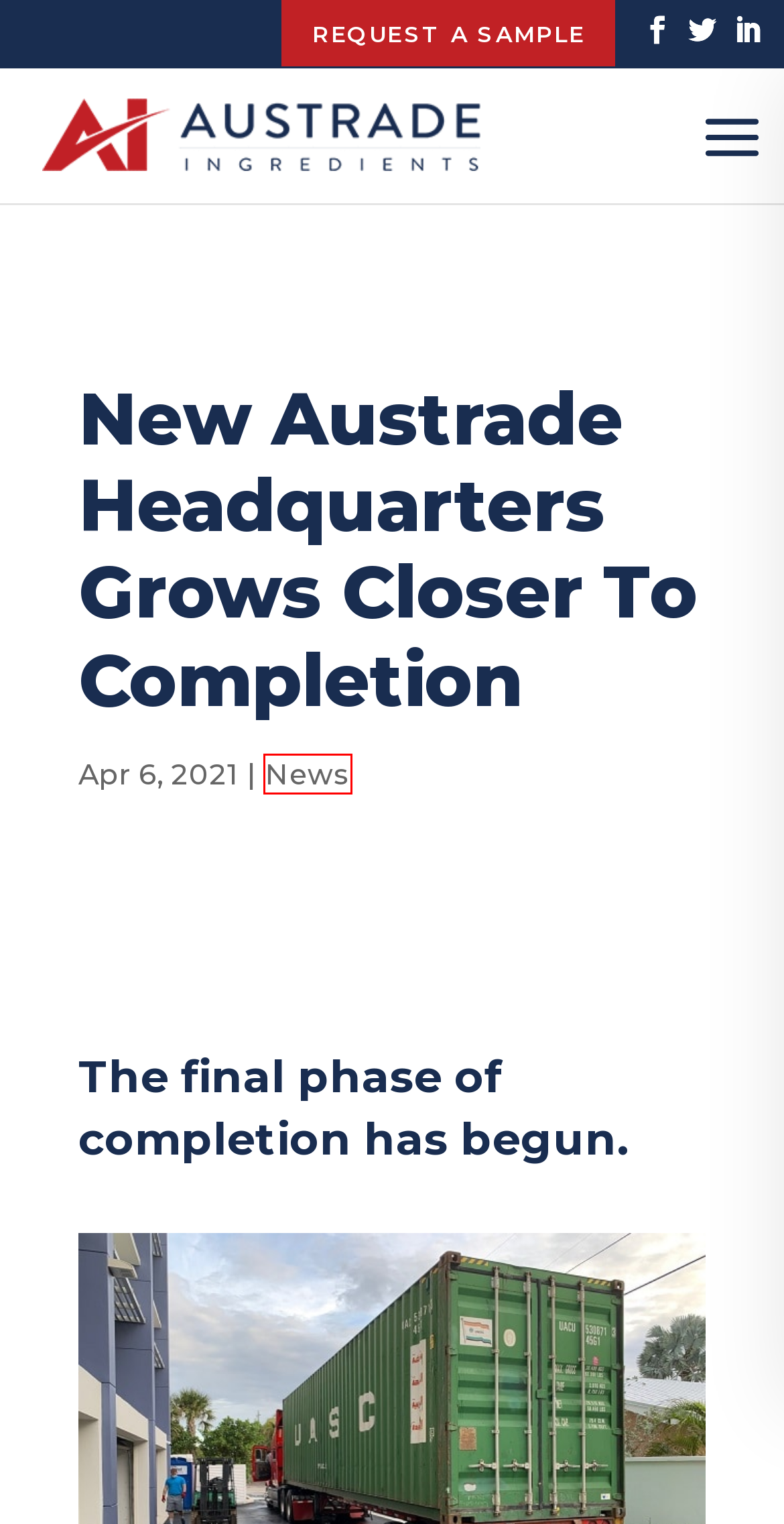Observe the screenshot of a webpage with a red bounding box highlighting an element. Choose the webpage description that accurately reflects the new page after the element within the bounding box is clicked. Here are the candidates:
A. Rice Starches | Austrade Inc.
B. Austrade Inc. - Proteins, Lecithin, Starches, Sweeteners, Oils
C. Soy Lecithin | Austrade Inc.
D. Modified Waxy Maize Starches | Austrade Inc.
E. Contact Austrade Inc. | Ingredients, Trade Shows, Careers, Questions
F. News Archives - Austrade Inc.
G. Types of Plant Proteins - Austrade Inc.
H. Product of the Month - Crystalline Fructose - Austrade Inc.

F